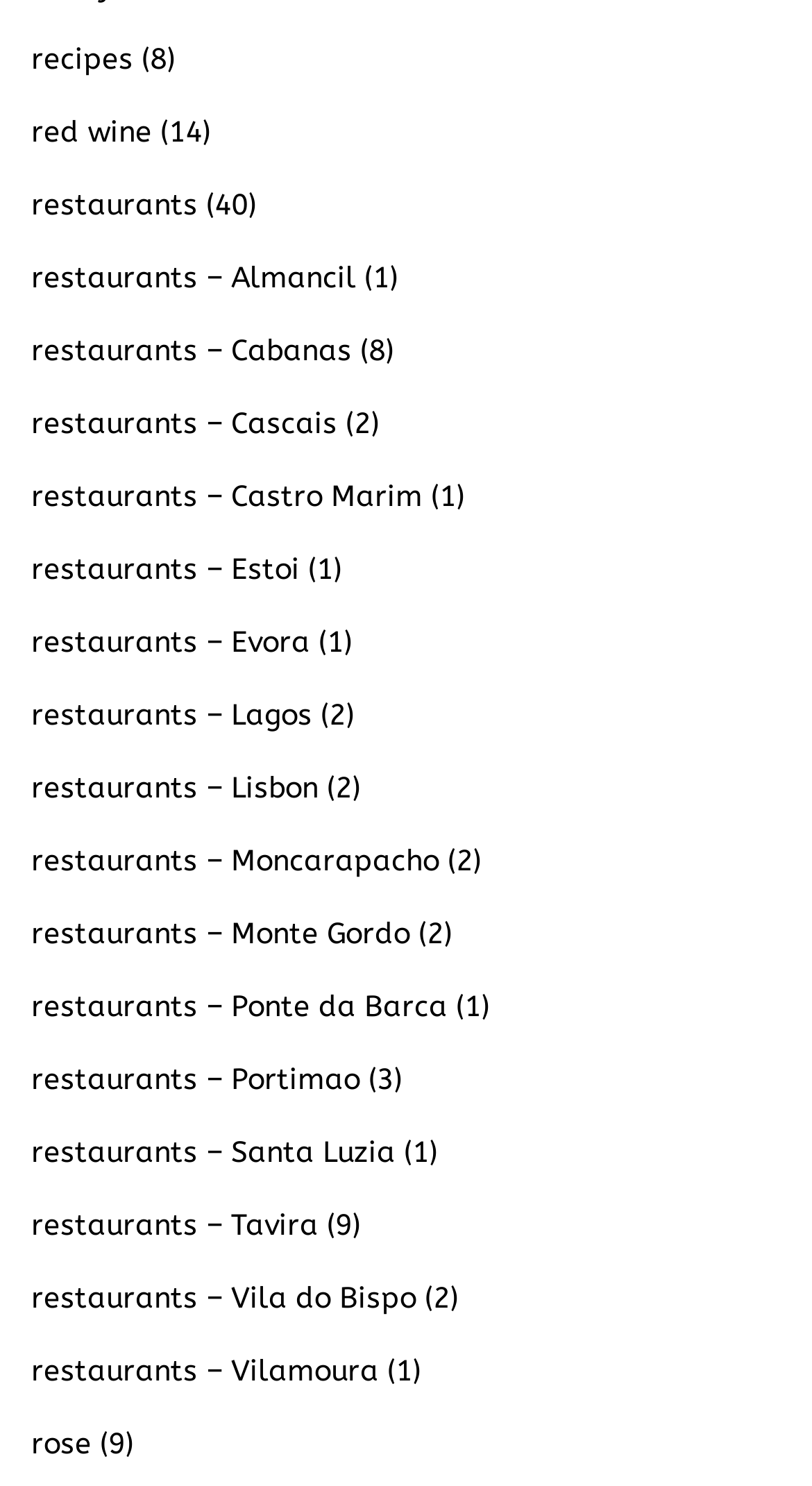How many restaurants are listed under 'Lagos'?
Please provide a single word or phrase based on the screenshot.

2